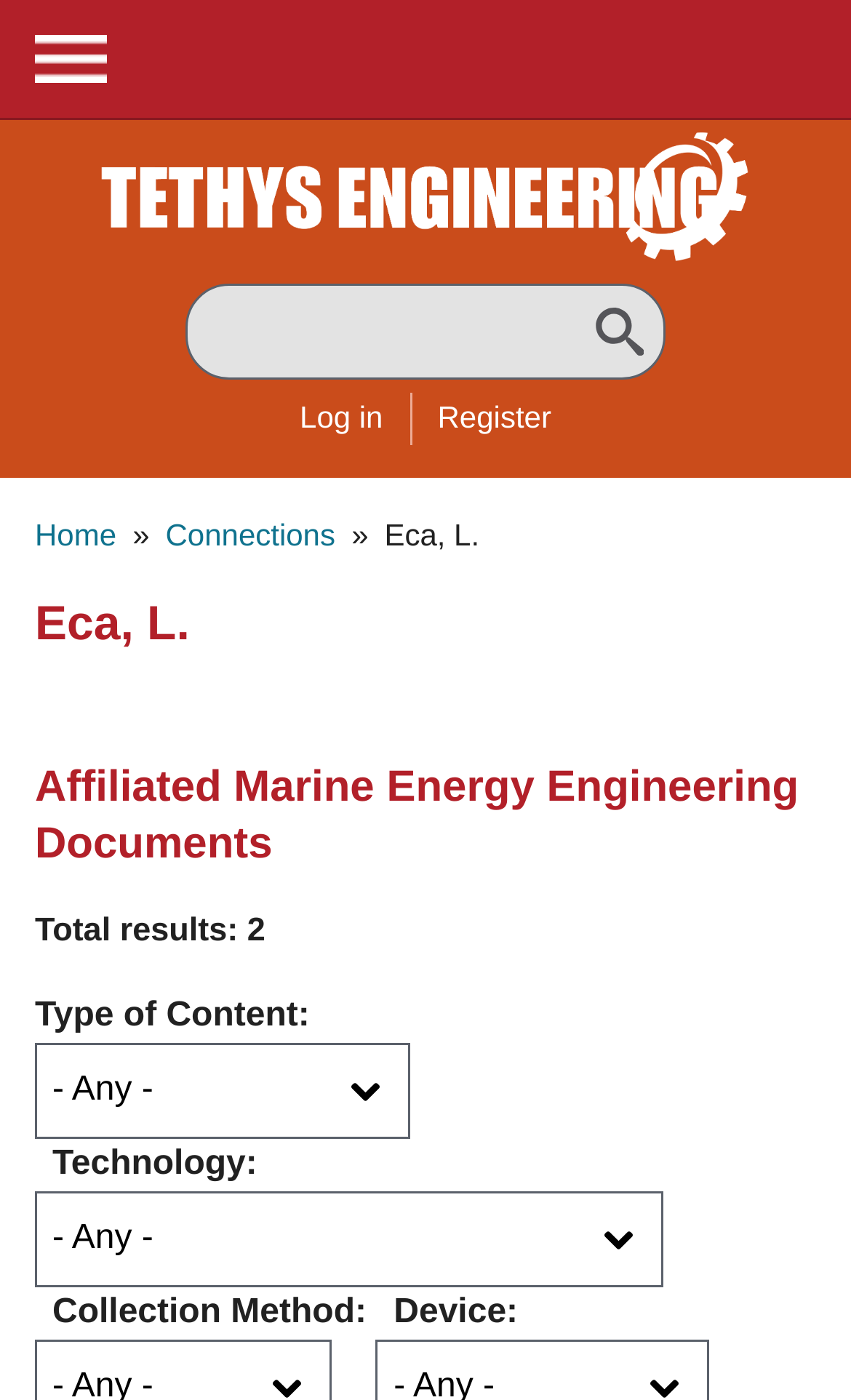Using the webpage screenshot, locate the HTML element that fits the following description and provide its bounding box: "name="search"".

[0.218, 0.203, 0.782, 0.271]